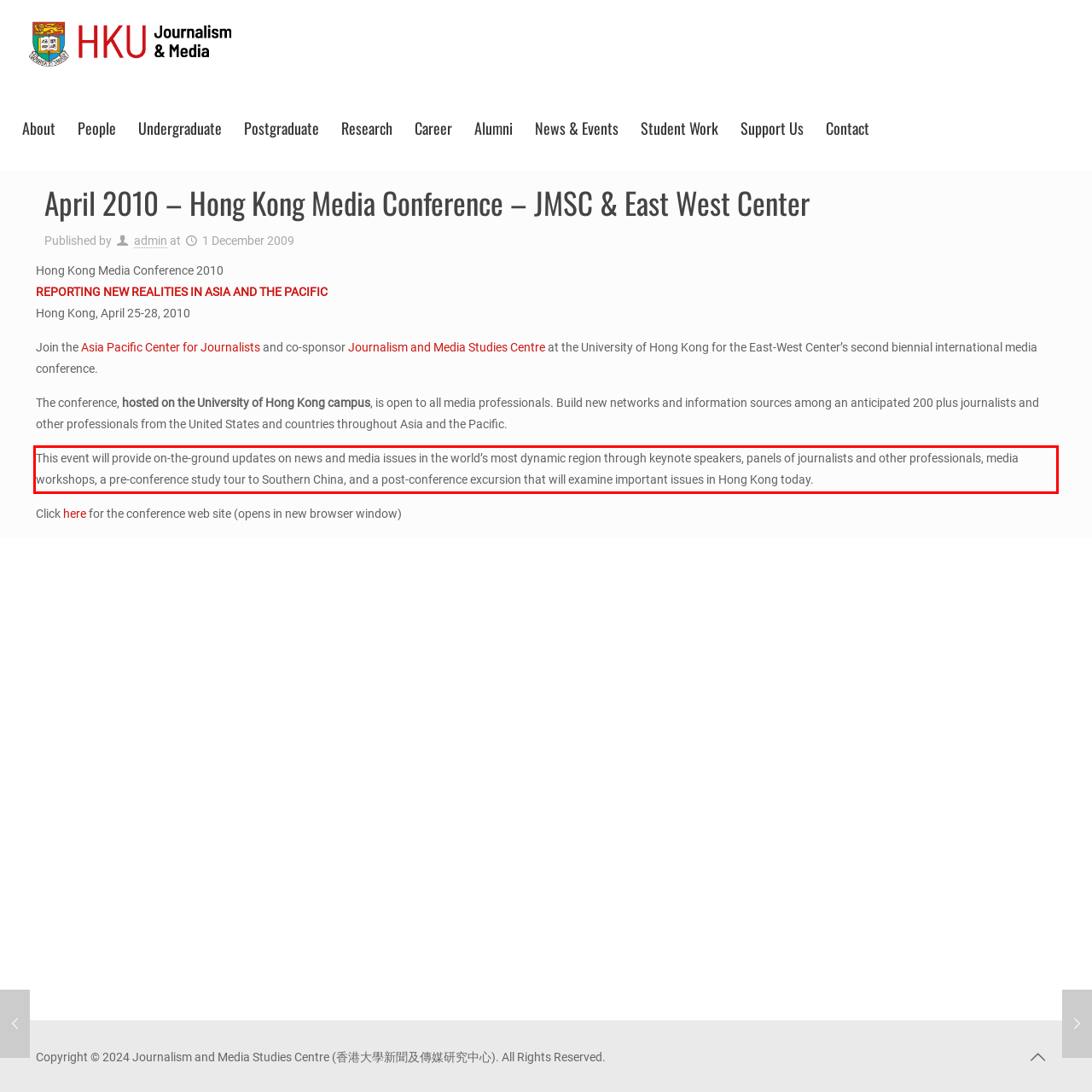You have a screenshot with a red rectangle around a UI element. Recognize and extract the text within this red bounding box using OCR.

This event will provide on-the-ground updates on news and media issues in the world’s most dynamic region through keynote speakers, panels of journalists and other professionals, media workshops, a pre-conference study tour to Southern China, and a post-conference excursion that will examine important issues in Hong Kong today.